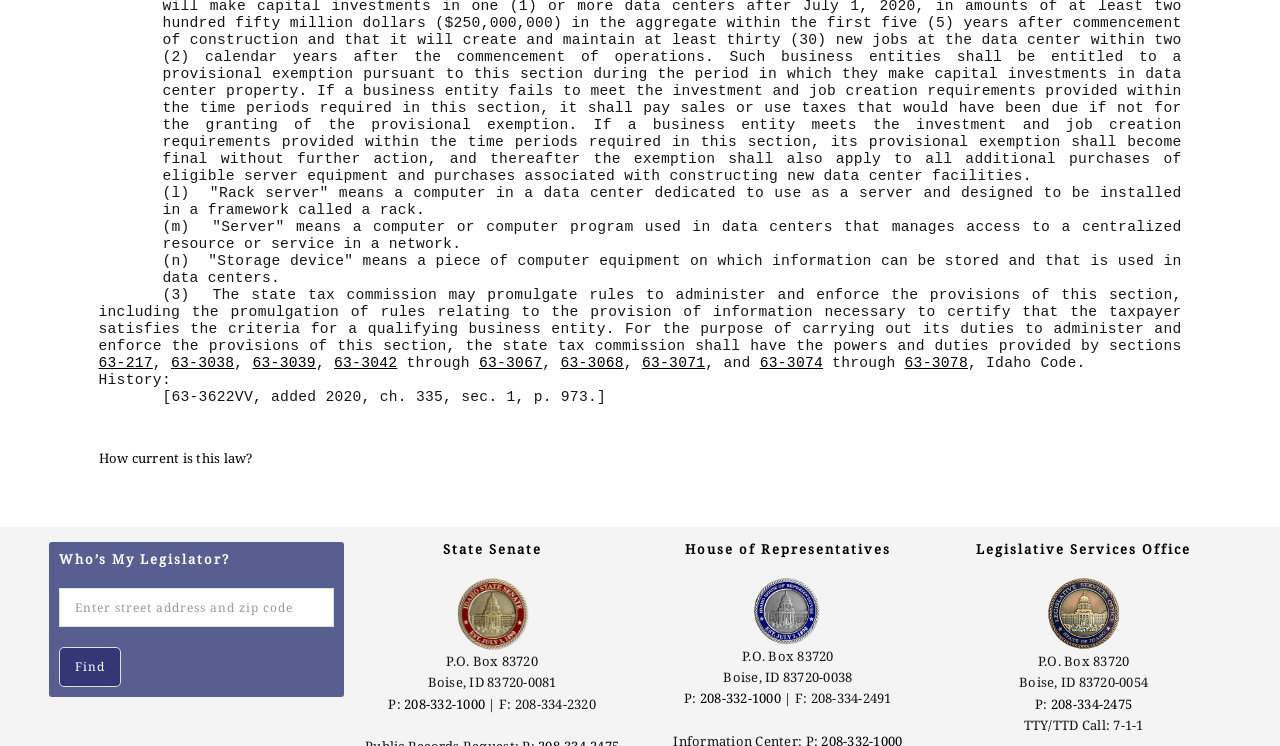Identify the bounding box coordinates of the clickable region necessary to fulfill the following instruction: "Check ELECTRICAL LOW VOLTAGE". The bounding box coordinates should be four float numbers between 0 and 1, i.e., [left, top, right, bottom].

None